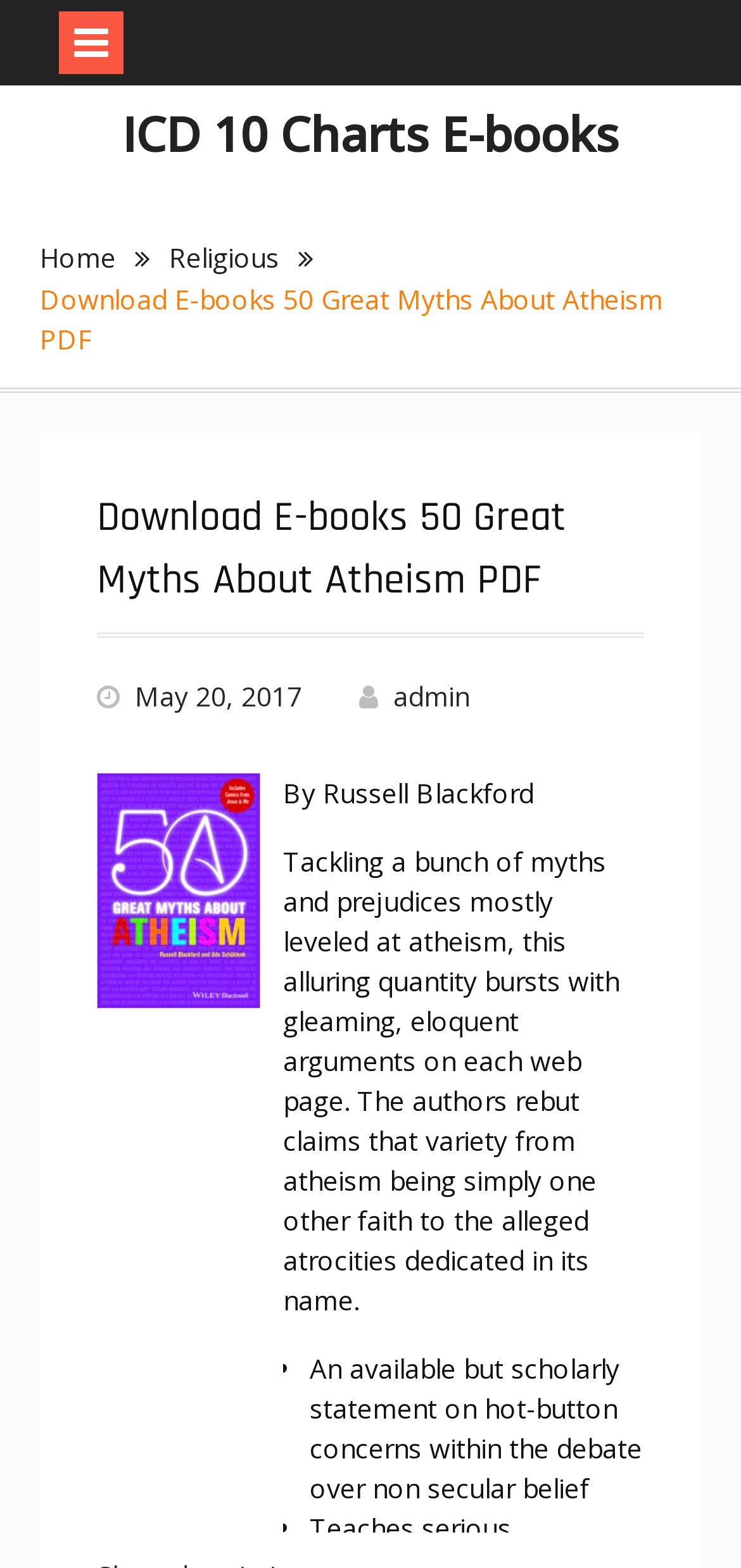What is the main heading displayed on the webpage? Please provide the text.

Download E-books 50 Great Myths About Atheism PDF